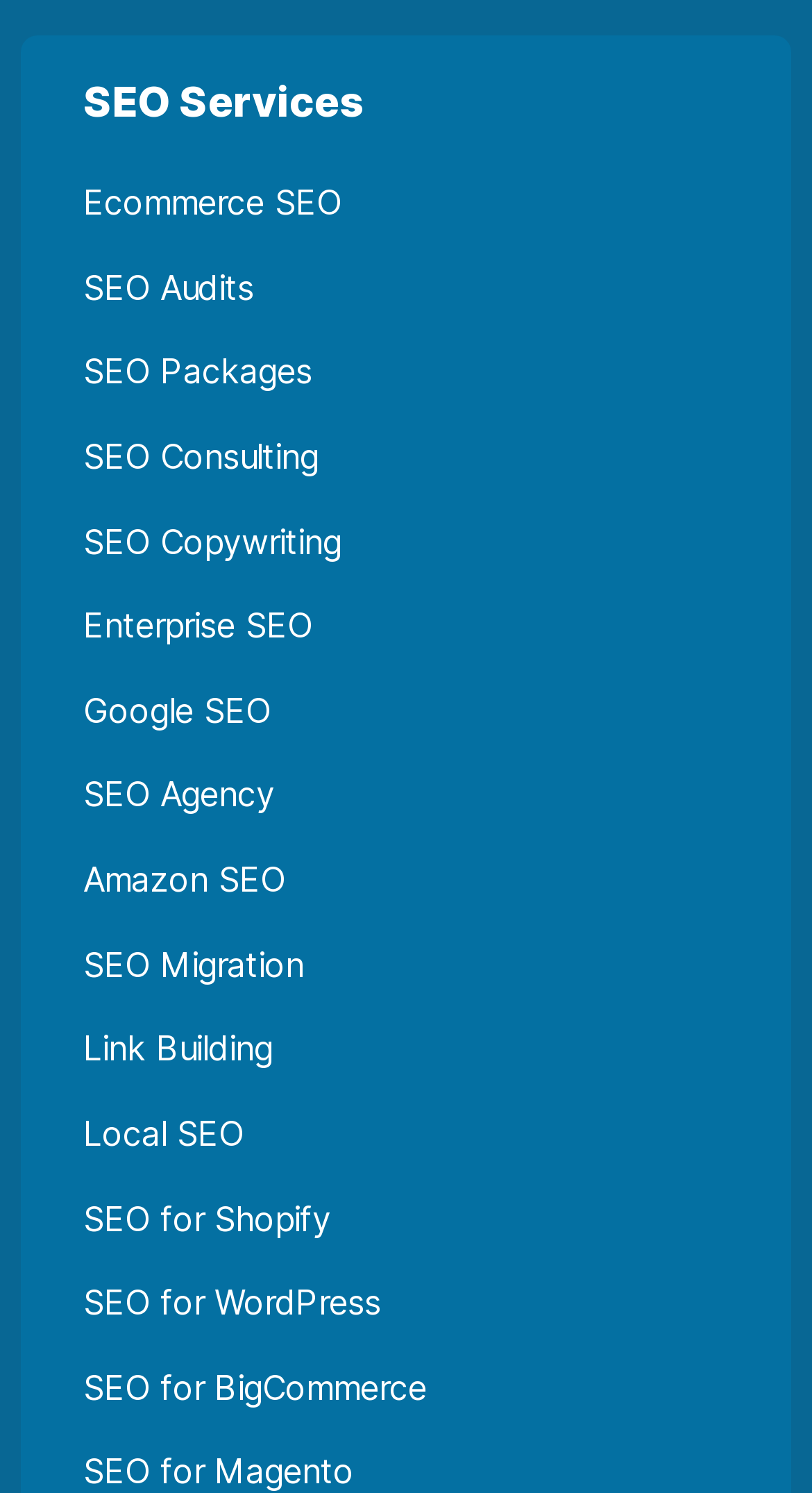Please find and report the bounding box coordinates of the element to click in order to perform the following action: "Explore Ecommerce SEO". The coordinates should be expressed as four float numbers between 0 and 1, in the format [left, top, right, bottom].

[0.103, 0.108, 0.872, 0.164]